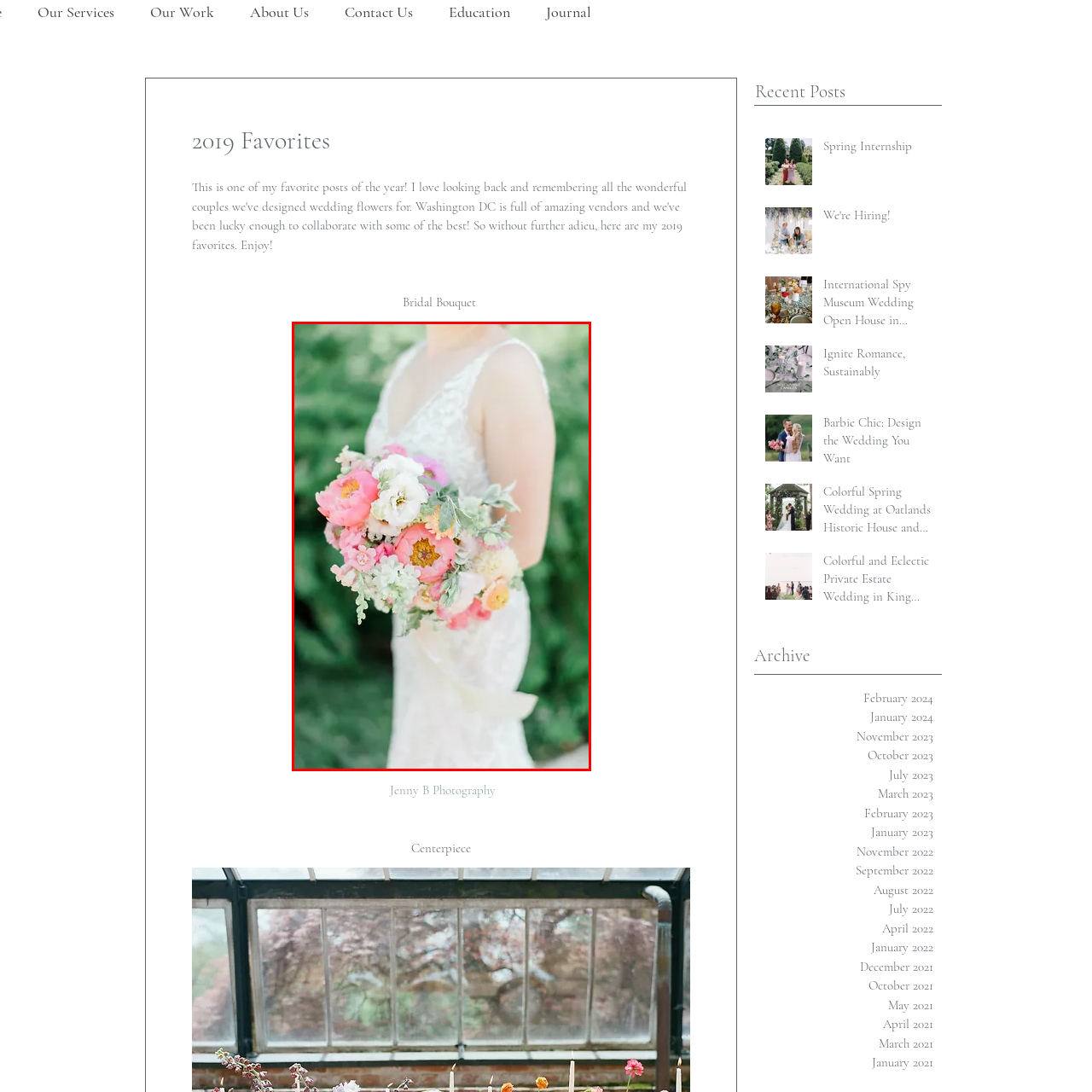Focus on the section encased in the red border, What is the background of the image? Give your response as a single word or phrase.

Lush green